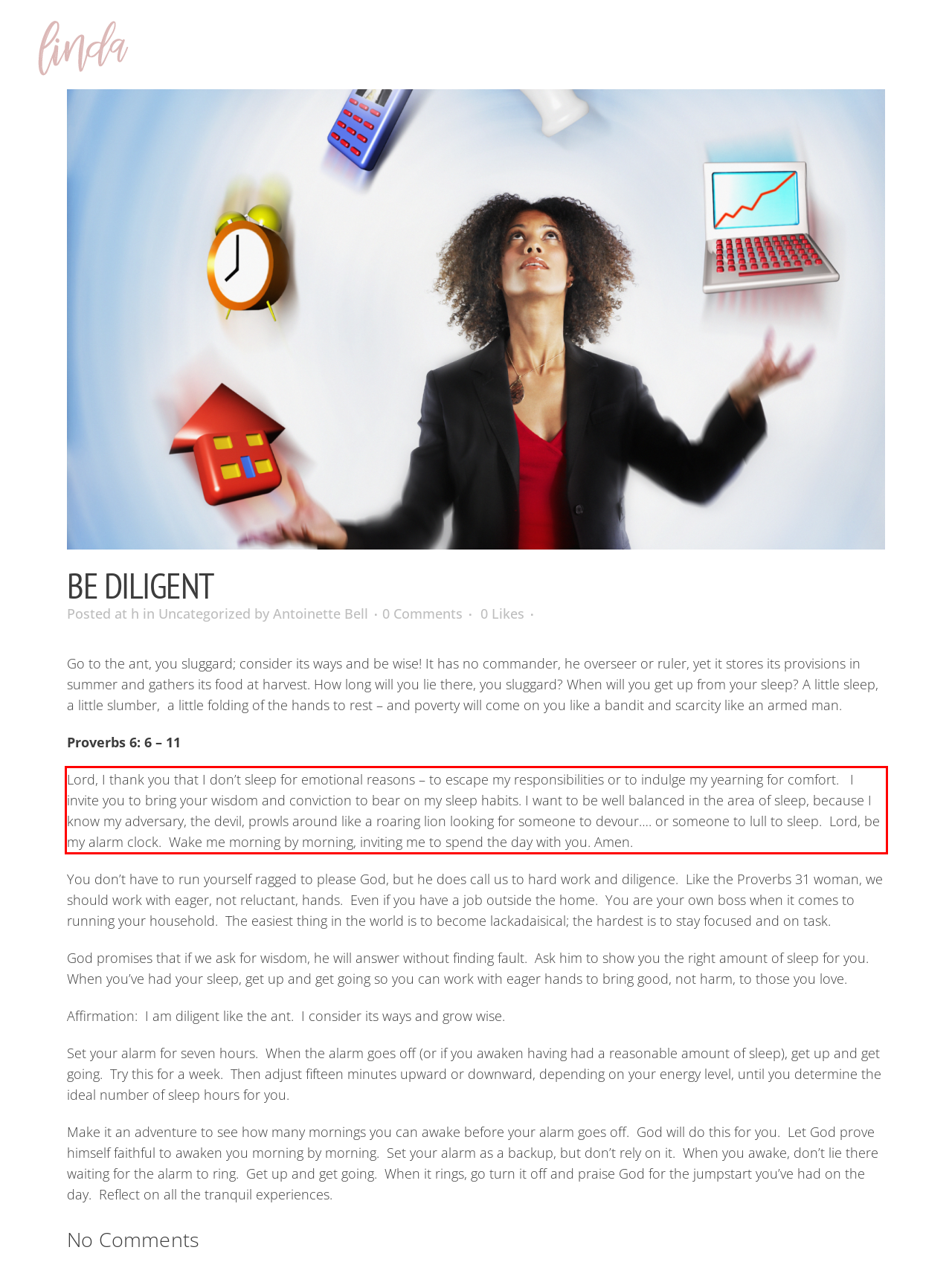Identify and transcribe the text content enclosed by the red bounding box in the given screenshot.

Lord, I thank you that I don’t sleep for emotional reasons – to escape my responsibilities or to indulge my yearning for comfort. I invite you to bring your wisdom and conviction to bear on my sleep habits. I want to be well balanced in the area of sleep, because I know my adversary, the devil, prowls around like a roaring lion looking for someone to devour…. or someone to lull to sleep. Lord, be my alarm clock. Wake me morning by morning, inviting me to spend the day with you. Amen.